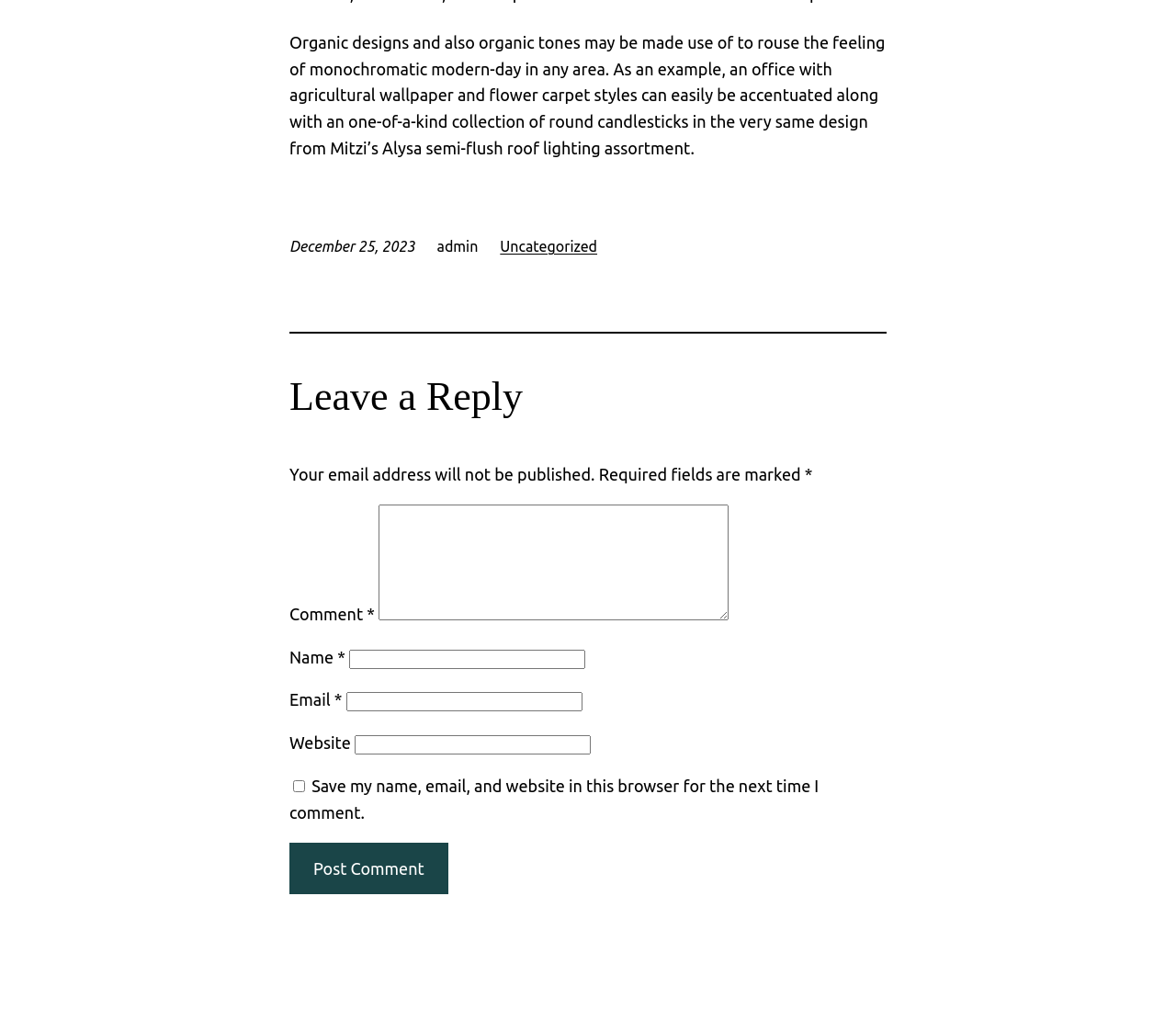Look at the image and write a detailed answer to the question: 
What is the date of the post?

I found the date of the post by looking at the static text element that says 'December 25, 2023' which is located below the main text and above the comment section.